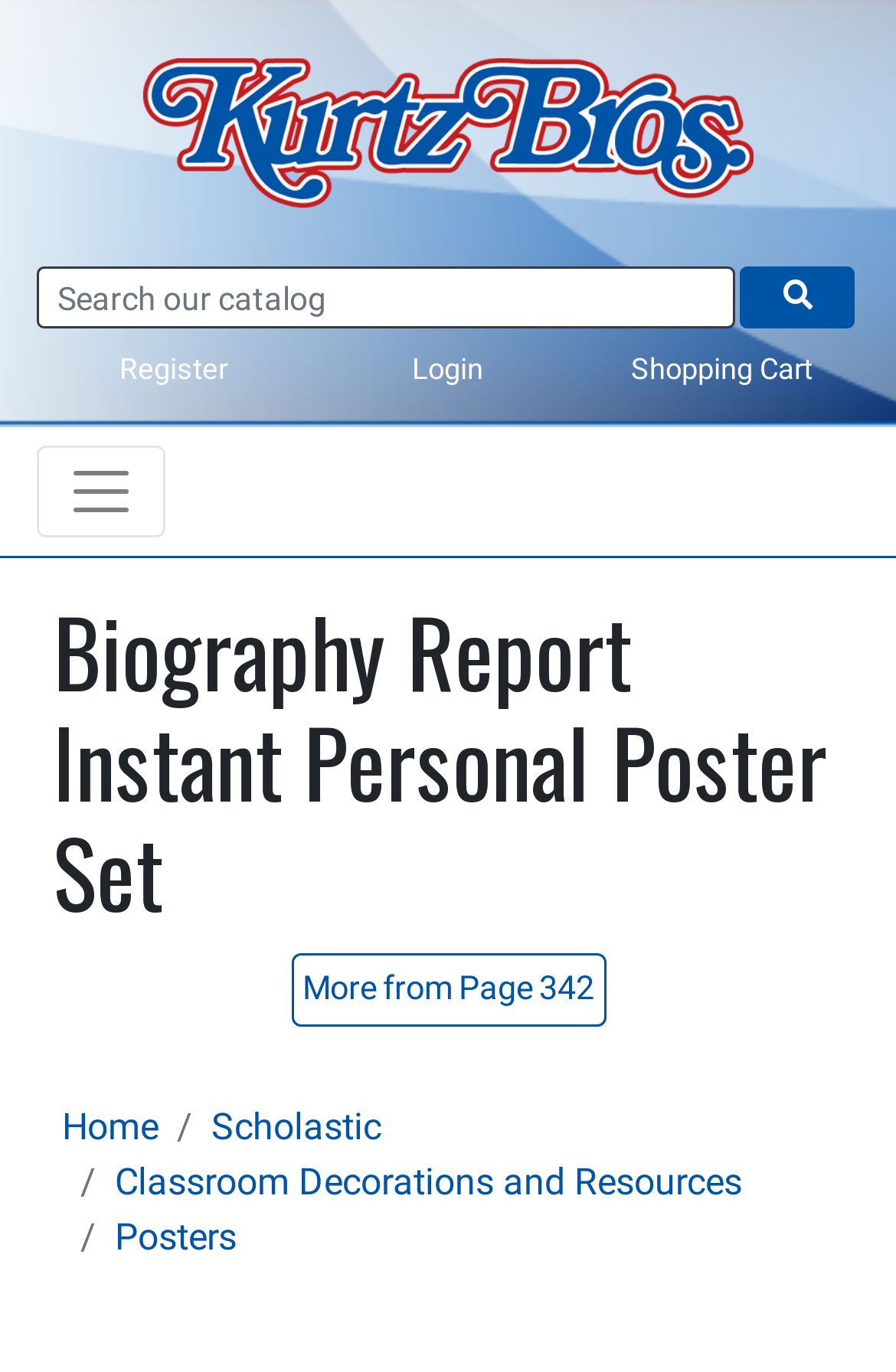Give a detailed account of the webpage.

The webpage is about Kurtz Bros., Inc., a company that has been providing educational supplies since 1894. At the top left of the page, there is a link to the company's homepage, accompanied by a small image of the company's logo. Next to the logo, there is a search bar with a placeholder text "Search our catalog" and a magnifying glass icon on the right side.

Below the search bar, there are three links: "Register", "Login", and "Shopping Cart", which are aligned horizontally. On the top right corner, there is a button to toggle navigation.

The main content of the page is a biography report instant personal poster set, which is indicated by a large heading. Below the heading, there is a link to "More from Page 342", suggesting that the poster set is part of a larger collection.

At the bottom of the page, there is a breadcrumb navigation menu, which shows the hierarchical structure of the webpage. The menu starts with "Home", followed by "Scholastic", then "Classroom Decorations and Resources", and finally "Posters", which is the current page.